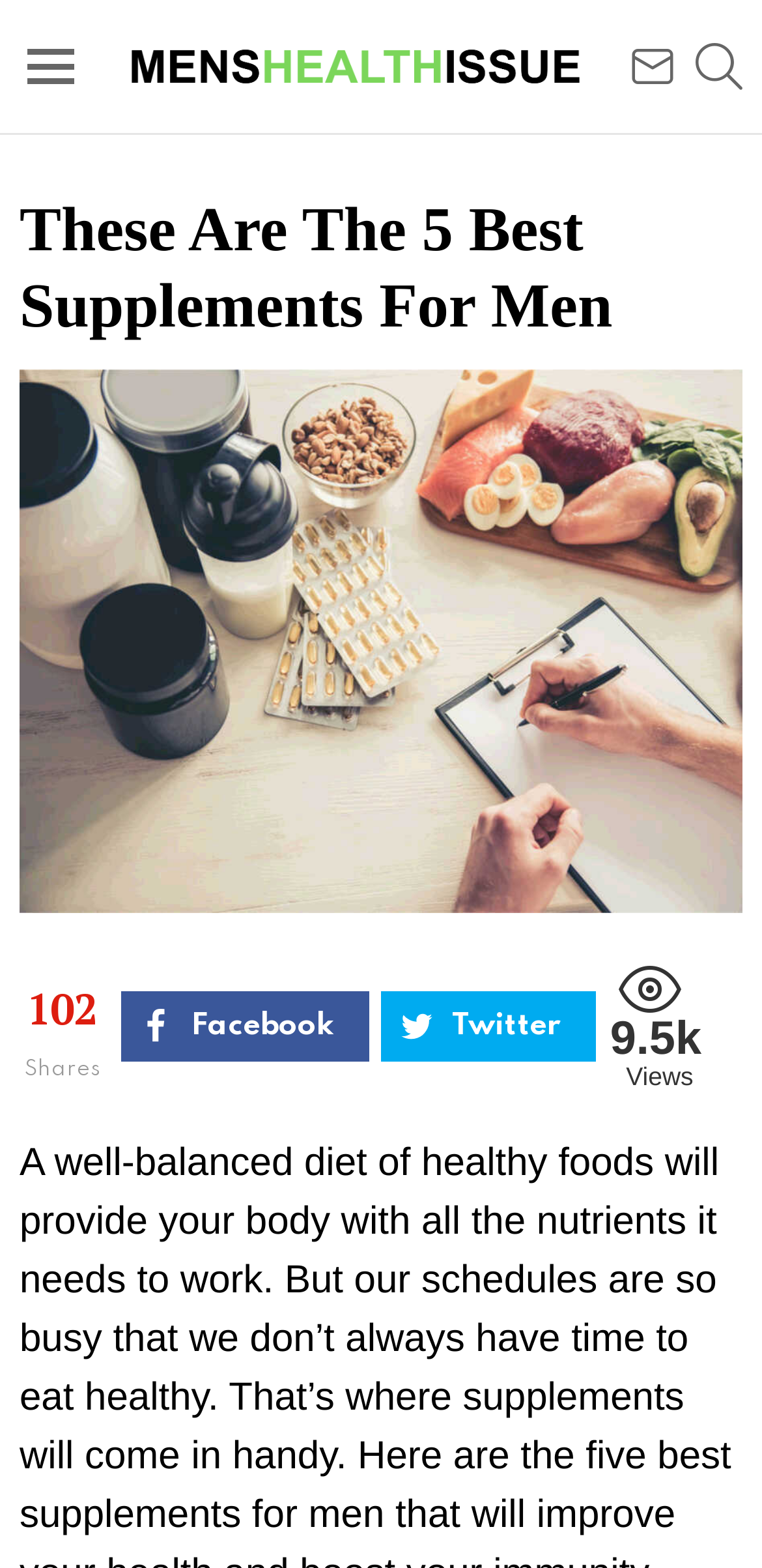Extract the heading text from the webpage.

These Are The 5 Best Supplements For Men